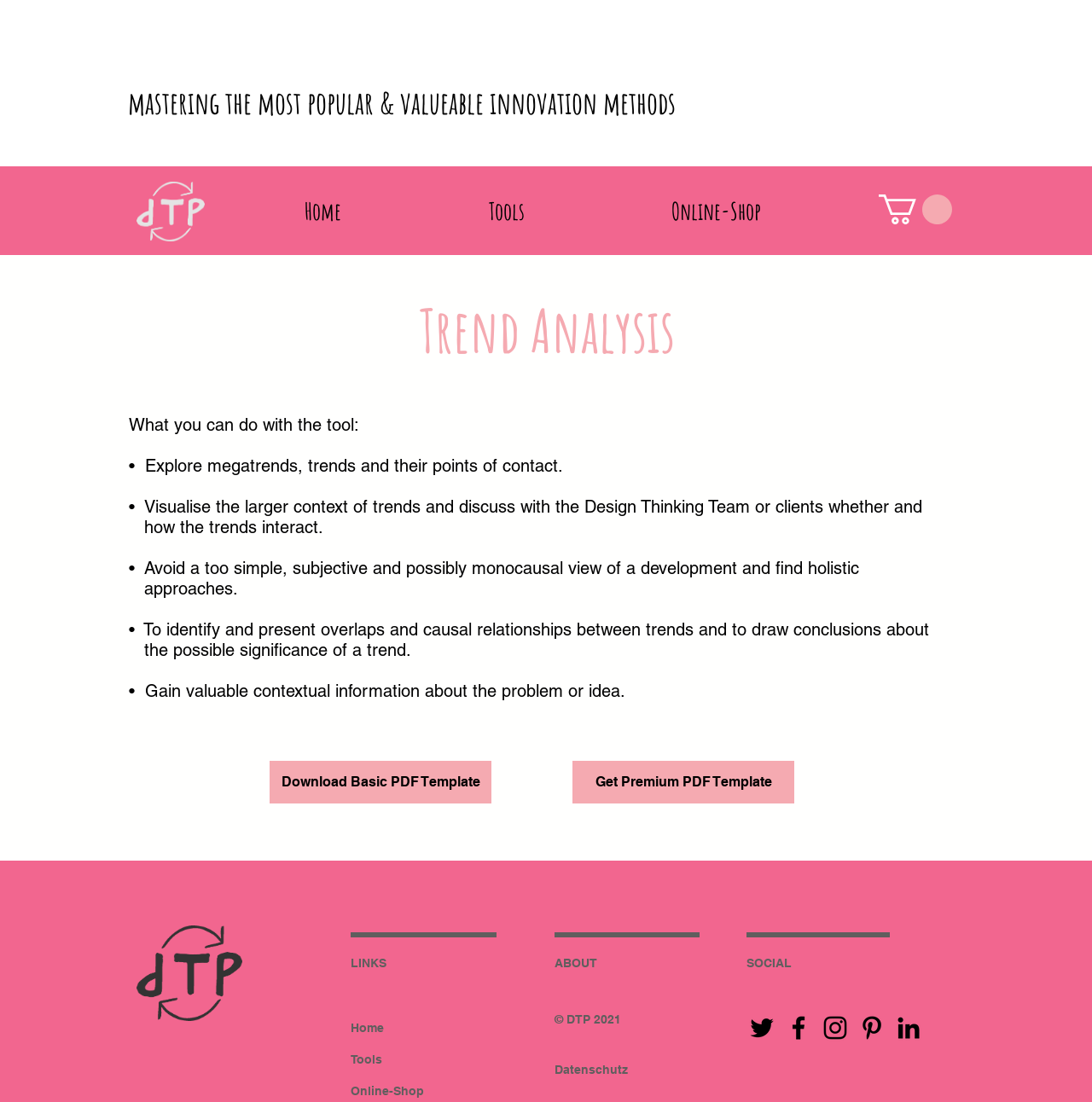What is the last section of the webpage?
Refer to the image and give a detailed answer to the question.

The last section of the webpage contains social media links, including Twitter, Facebook, Instagram, Pinterest, and LinkedIn, which allow users to connect with the webpage's creators or owners on various social media platforms.